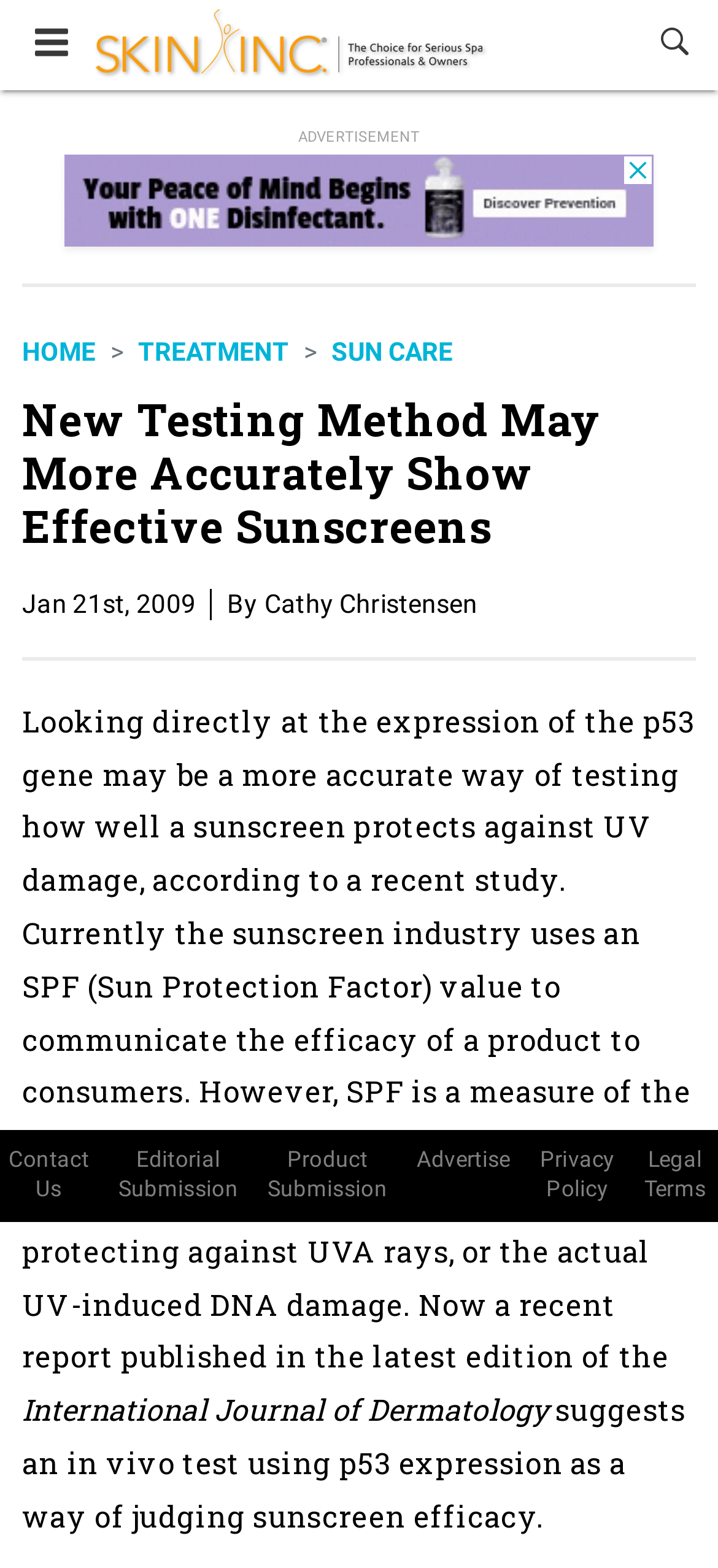What is the name of the website?
Using the image as a reference, answer with just one word or a short phrase.

Skin Inc.